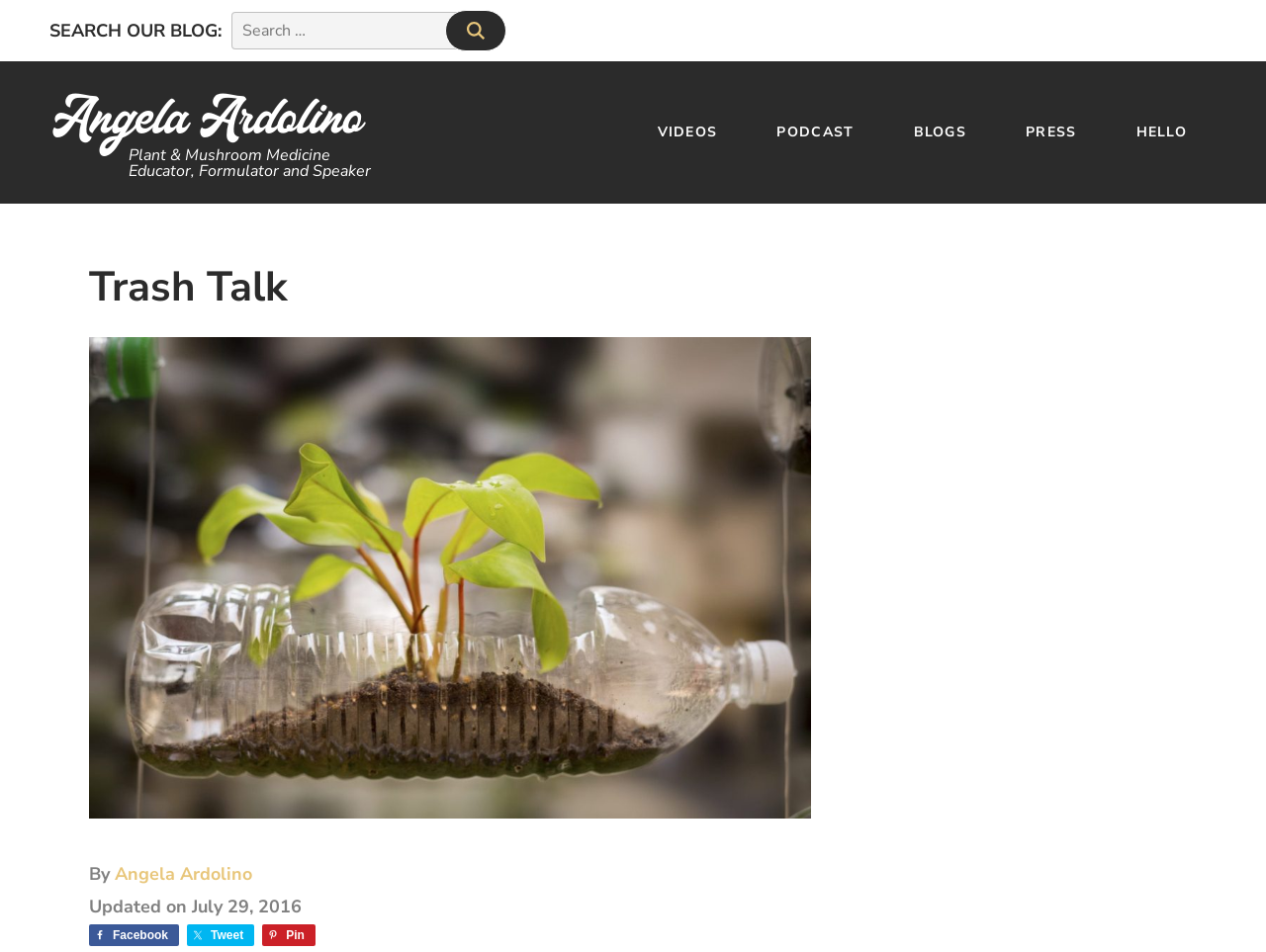Bounding box coordinates must be specified in the format (top-left x, top-left y, bottom-right x, bottom-right y). All values should be floating point numbers between 0 and 1. What are the bounding box coordinates of the UI element described as: parent_node: Search for: value="Search"

[0.352, 0.01, 0.4, 0.054]